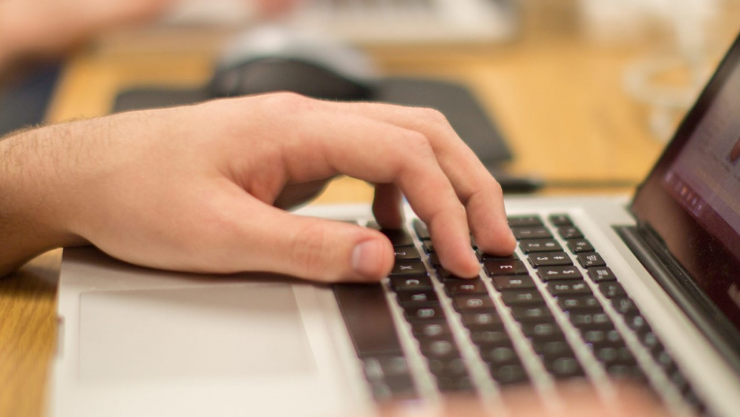What is the theme of the article associated with the image?
Based on the visual details in the image, please answer the question thoroughly.

The caption explicitly states that the image complements an article about 'Best Practices for Writing Business Email', which suggests that the article provides guidance on how to write effective and professional business emails.